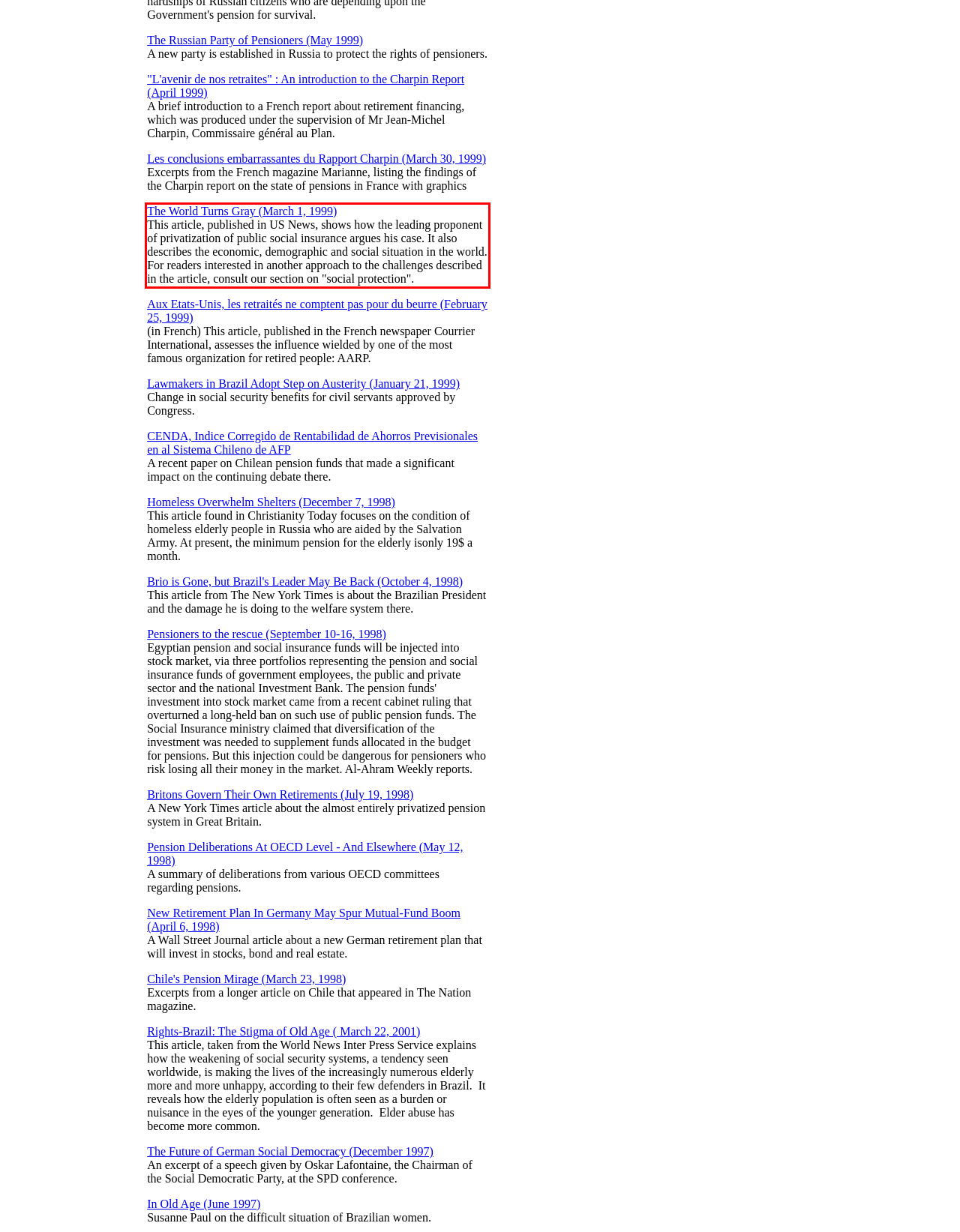By examining the provided screenshot of a webpage, recognize the text within the red bounding box and generate its text content.

The World Turns Gray (March 1, 1999) This article, published in US News, shows how the leading proponent of privatization of public social insurance argues his case. It also describes the economic, demographic and social situation in the world. For readers interested in another approach to the challenges described in the article, consult our section on "social protection".